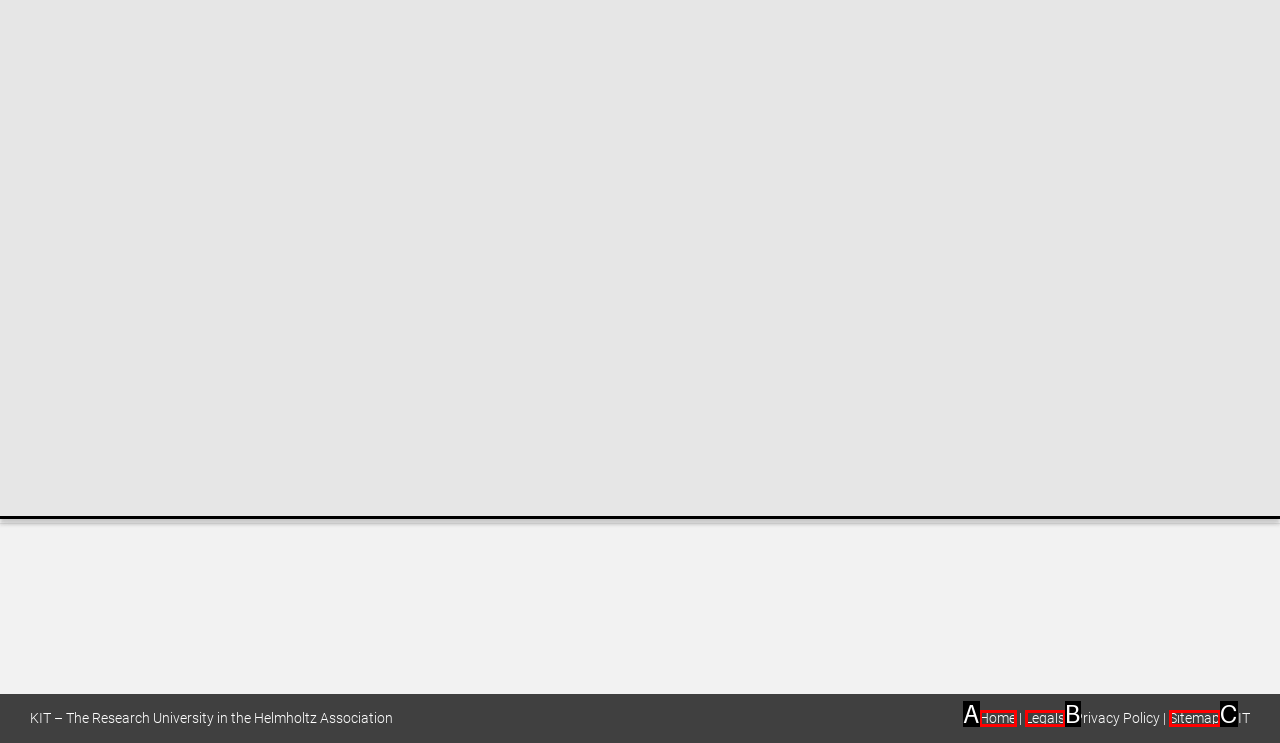Given the description: Home
Identify the letter of the matching UI element from the options.

A